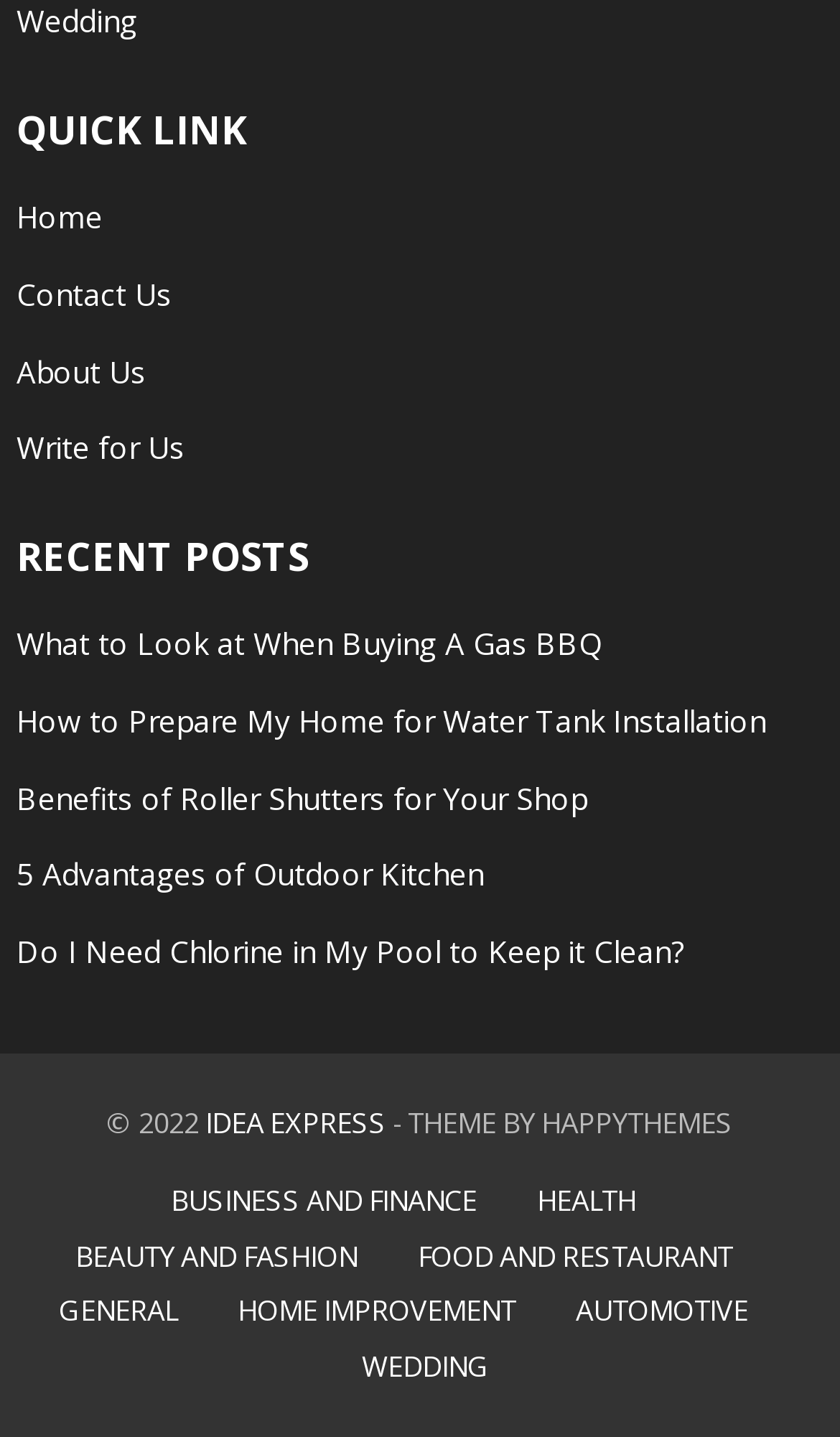How many categories are listed at the bottom of the webpage?
Look at the screenshot and respond with a single word or phrase.

7